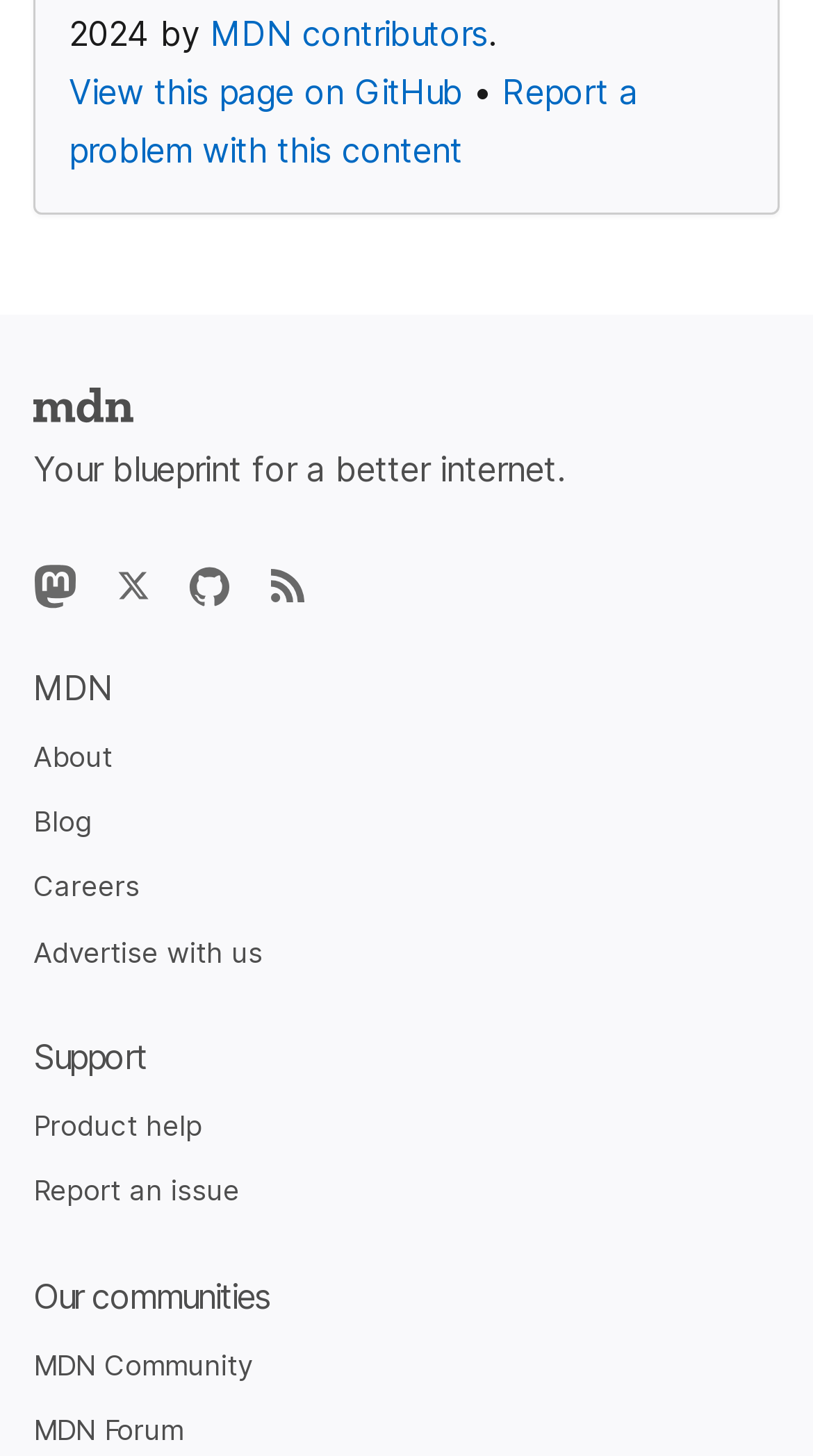Using the given description, provide the bounding box coordinates formatted as (top-left x, top-left y, bottom-right x, bottom-right y), with all values being floating point numbers between 0 and 1. Description: MDN on Mastodon

[0.041, 0.387, 0.095, 0.418]